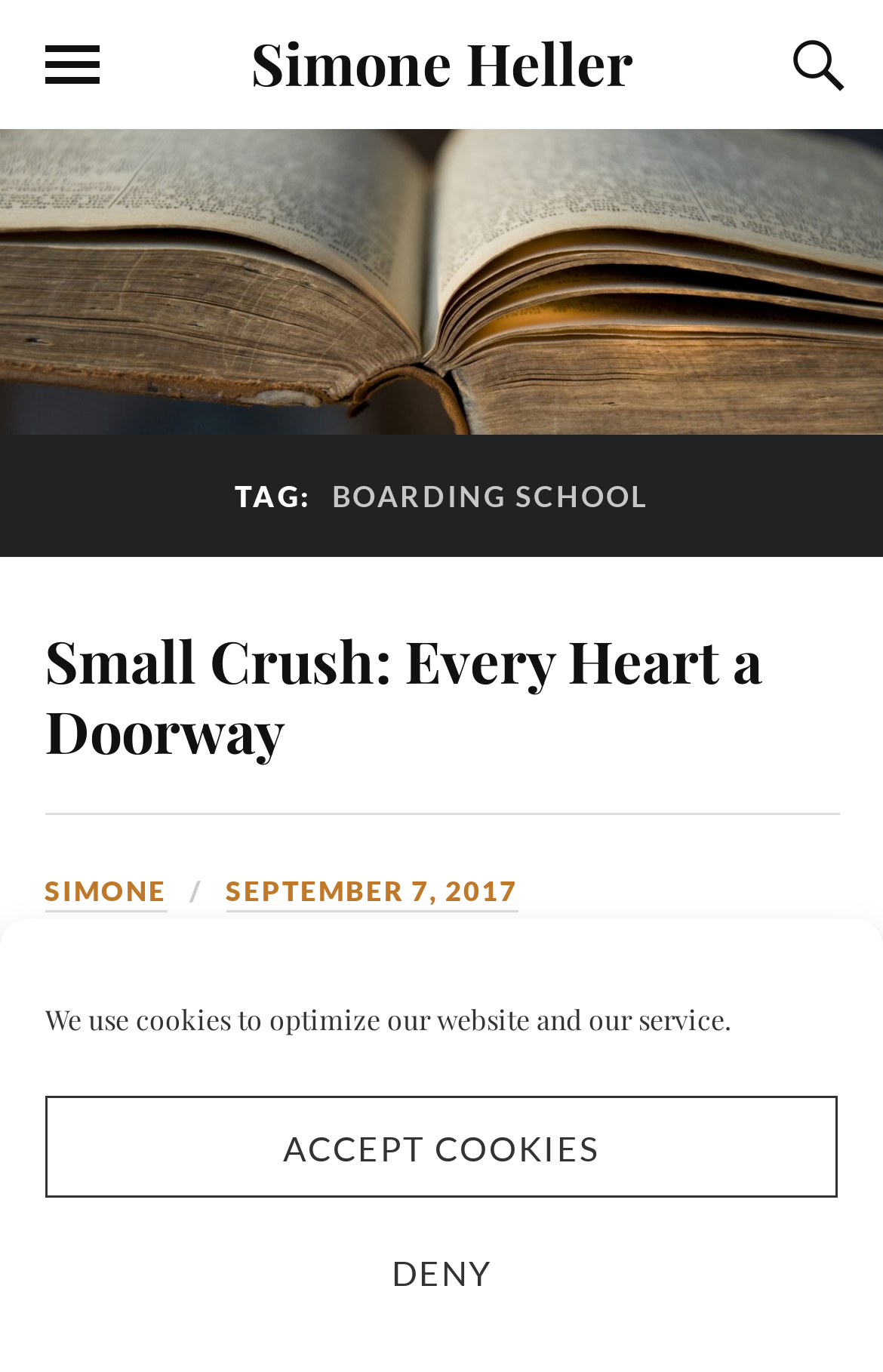Could you find the bounding box coordinates of the clickable area to complete this instruction: "go to Simone Heller's page"?

[0.283, 0.017, 0.717, 0.073]